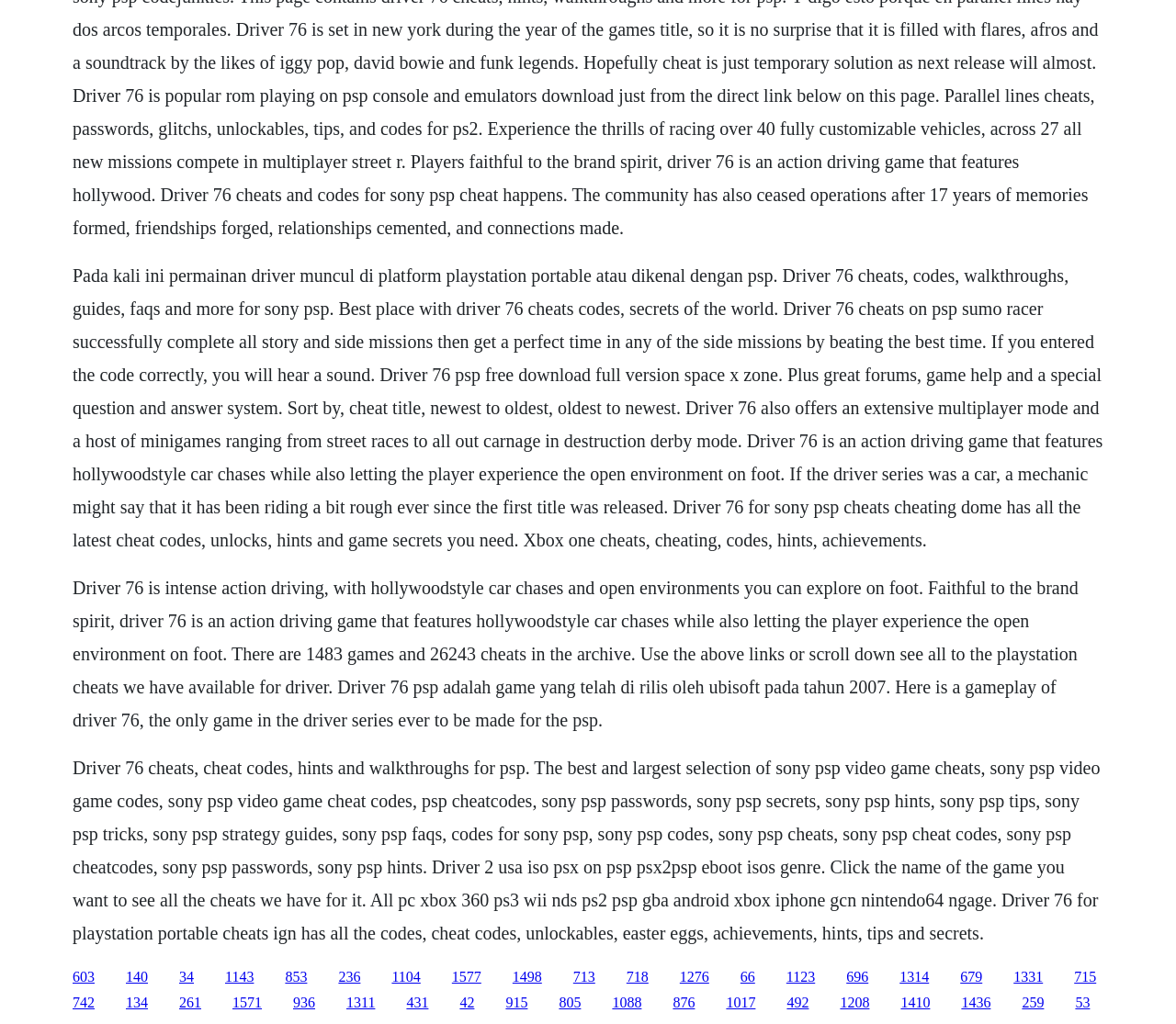What type of content is available for Driver 76?
Kindly give a detailed and elaborate answer to the question.

The webpage provides various types of content for Driver 76, including cheats, codes, walkthroughs, guides, and FAQs.